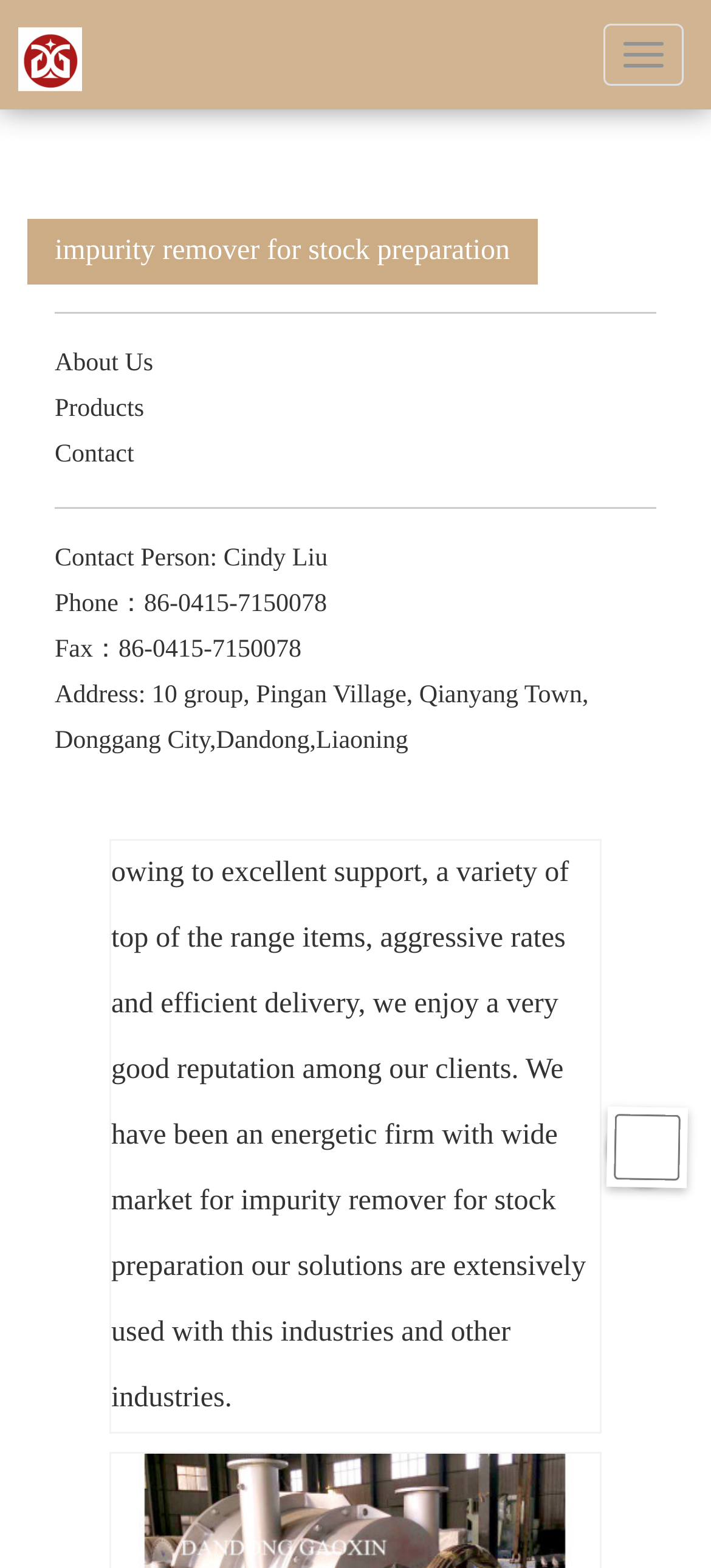What is the company name?
Look at the screenshot and give a one-word or phrase answer.

DanDong GaoXin Dryer Manufacturing Co.,Ltd